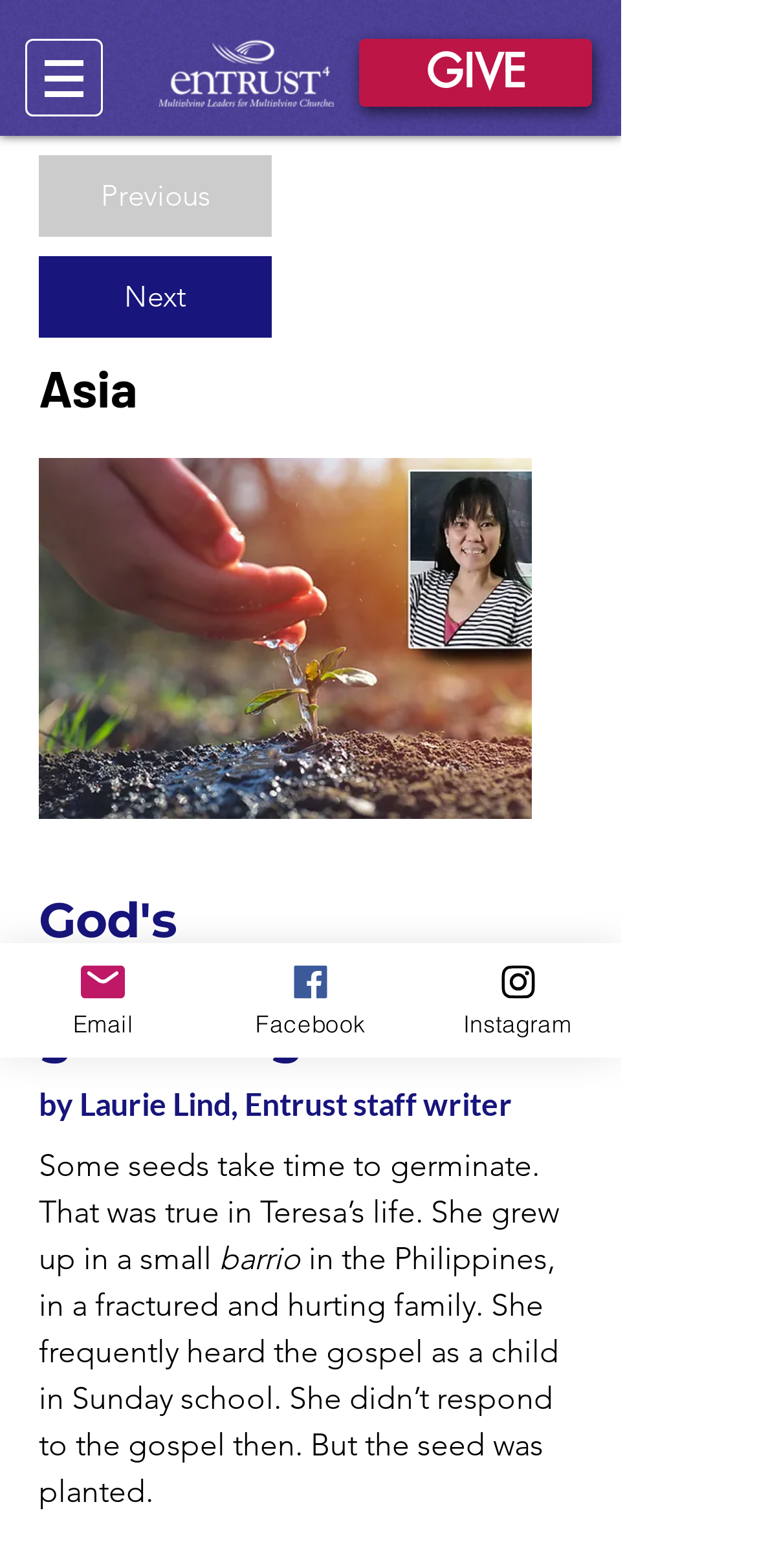What is the type of gardening mentioned in the article?
Please respond to the question with a detailed and informative answer.

The article's title and content suggest that the type of gardening being discussed is transformational gardening, which is described as God's transformational gardening.